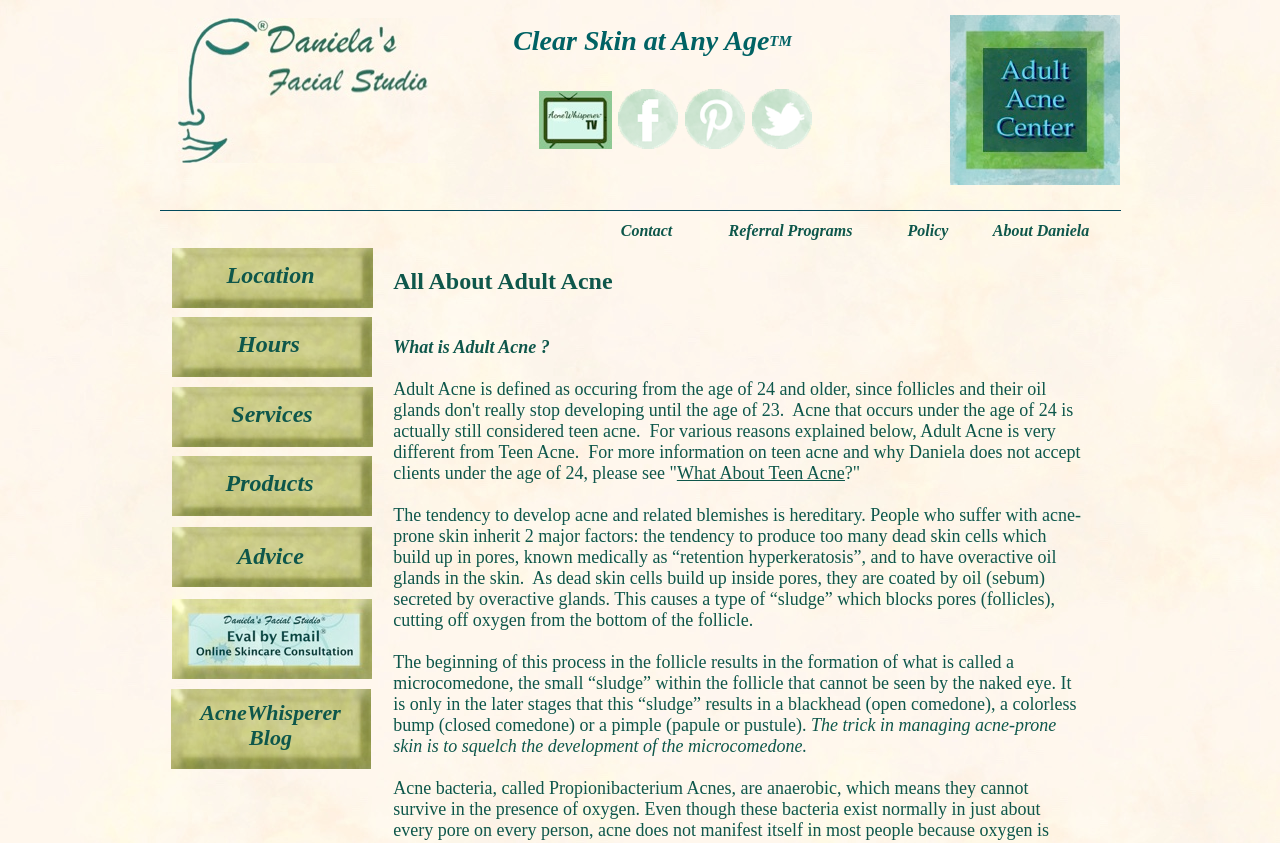Respond to the following question using a concise word or phrase: 
What is the age range for adult acne?

24 and older